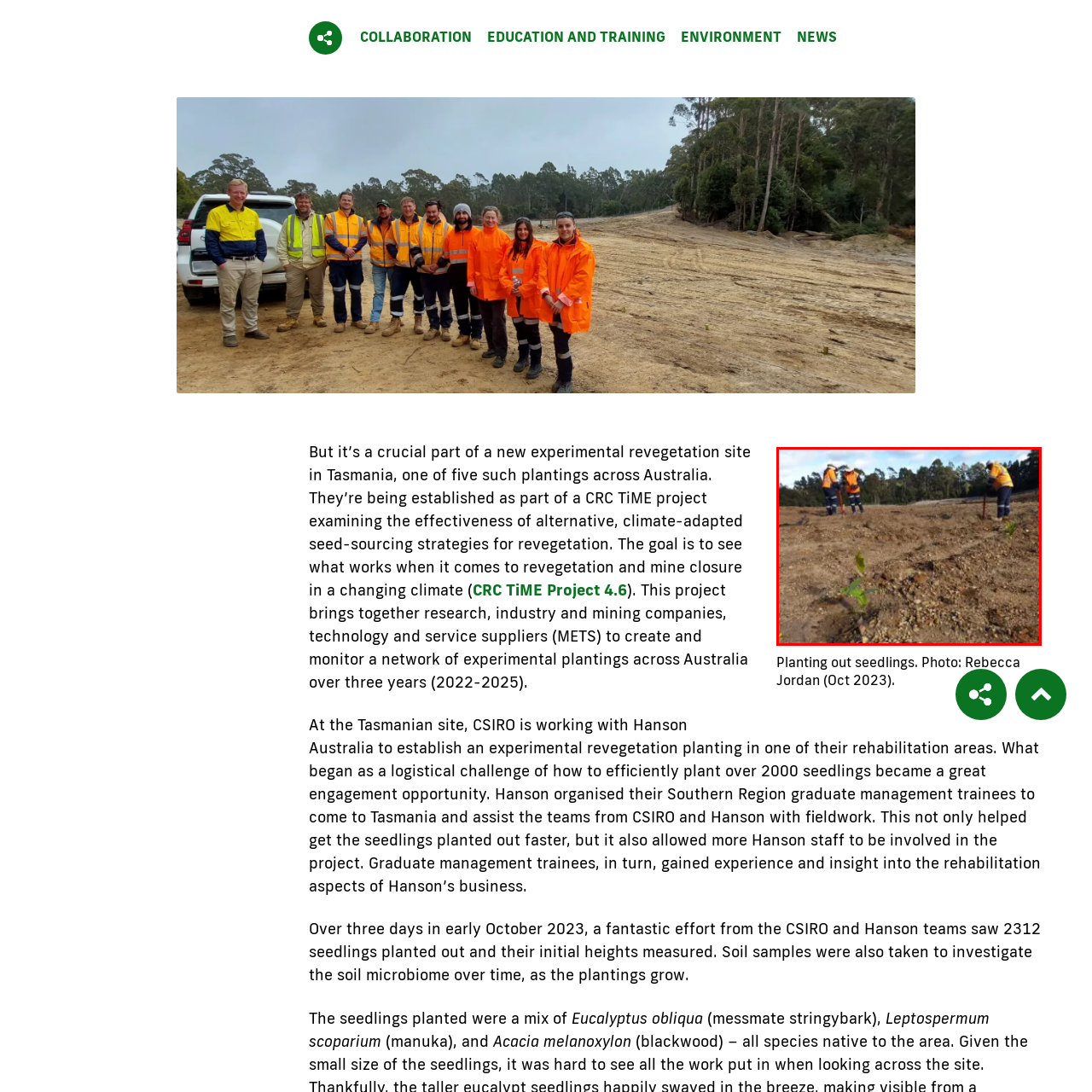Focus on the area highlighted by the red bounding box and give a thorough response to the following question, drawing from the image: What is the purpose of the CRC TiME project?

The CRC TiME project aims to evaluate alternative, climate-adapted seed-sourcing strategies for effective revegetation and mine closure in changing climatic conditions, which means it is focused on finding new ways to restore ecosystems affected by mining activities in the face of climate change.